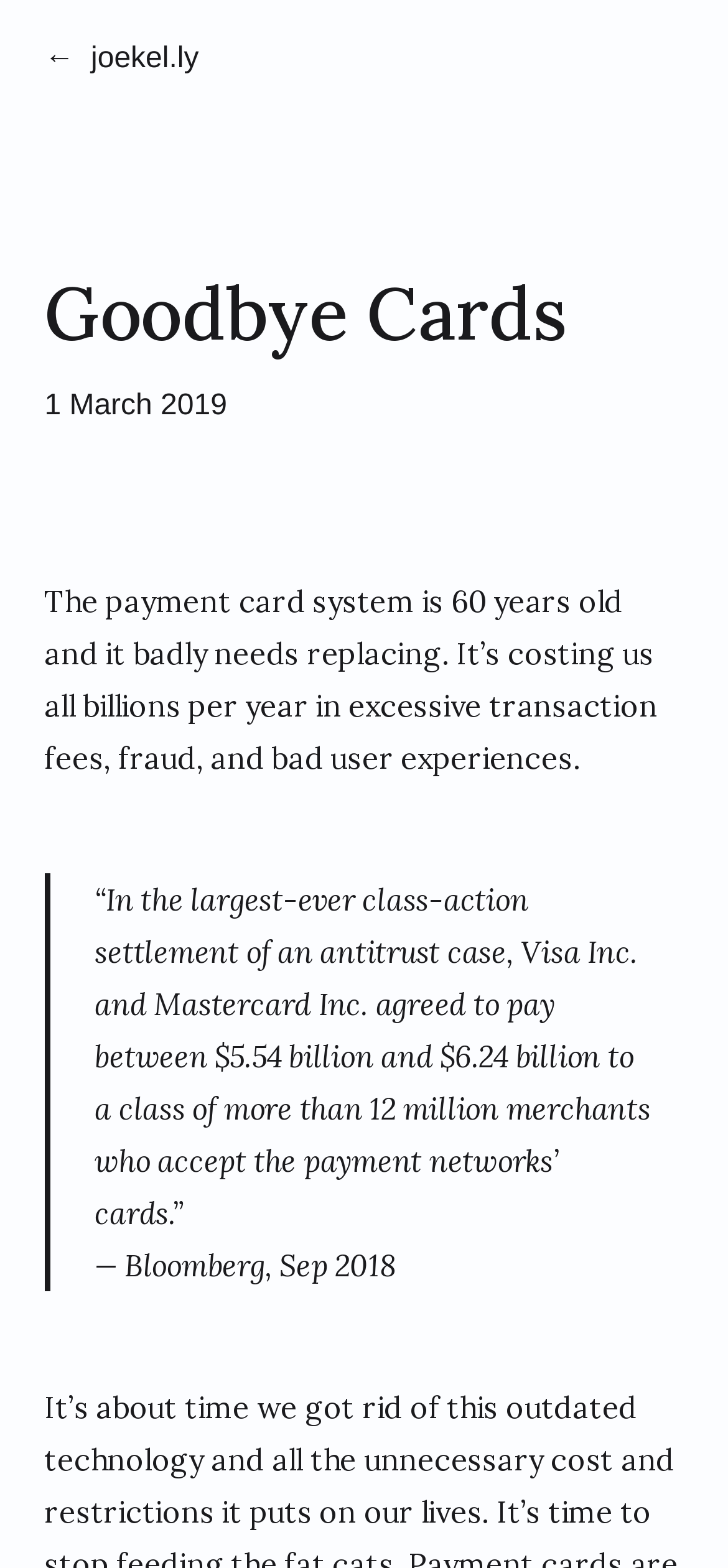Respond to the following question with a brief word or phrase:
What is the author's name mentioned in the webpage?

Joe Kelly